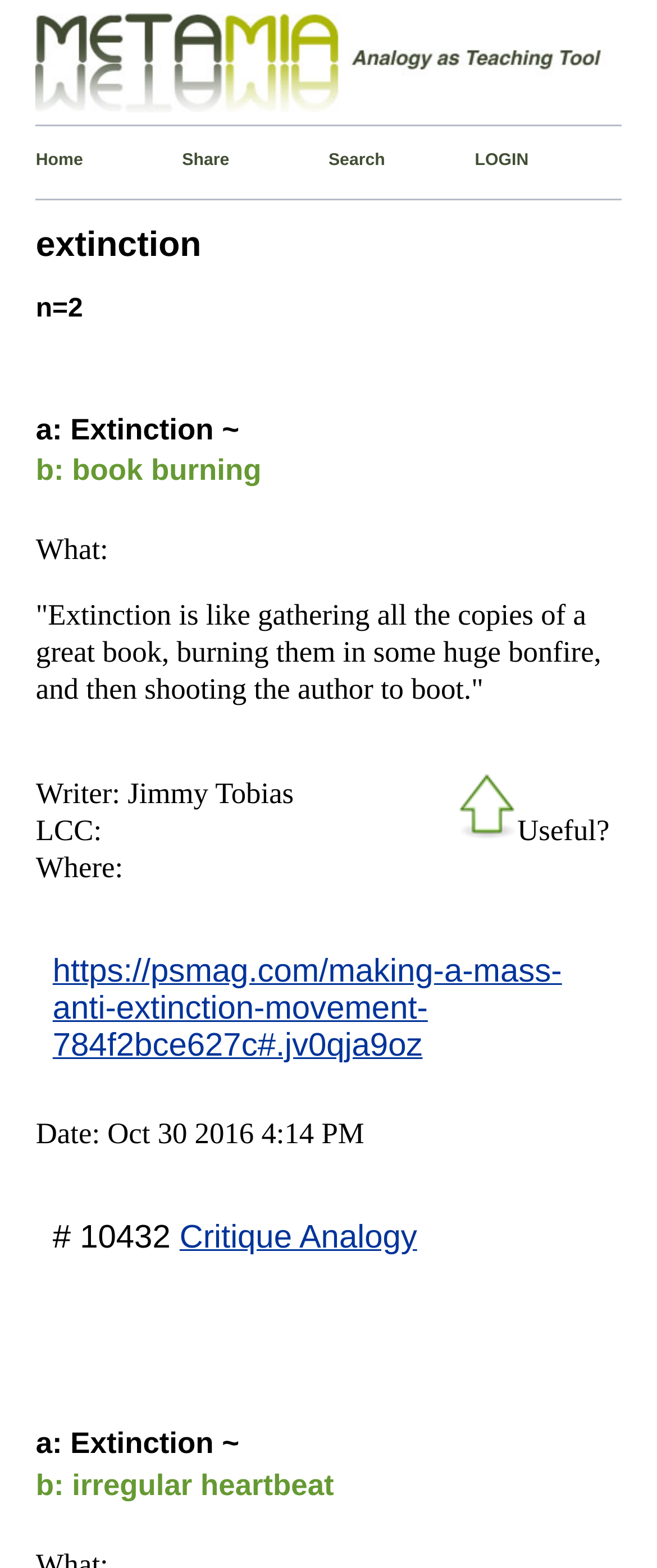Describe all the key features of the webpage in detail.

This webpage is about explaining extinction through metaphors and analogies. At the top, there is a navigation bar with four links: "analogy metaphor creative writing" accompanied by an image, "Home", "Share", and "Search", followed by a "LOGIN" button. Below the navigation bar, there is a heading that reads "extinction". 

To the right of the heading, there is a text "n=2". Below the heading, there are two static texts: "a: Extinction ~" and "b: book burning", which seem to be examples of metaphors for extinction. 

Further down, there is a text "What:" followed by a quote that explains extinction through an analogy of burning books and shooting the author. Below the quote, there is a button "upthumb" and a text "Useful?". 

On the left side, there are several static texts that provide information about the writer, Jimmy Tobias, and the article, including the location, date, and a link to the original article. There is also a link to critique the analogy. 

At the bottom of the page, there are two more static texts: "a: Extinction ~" and "b: irregular heartbeat", which appear to be additional examples of metaphors for extinction.